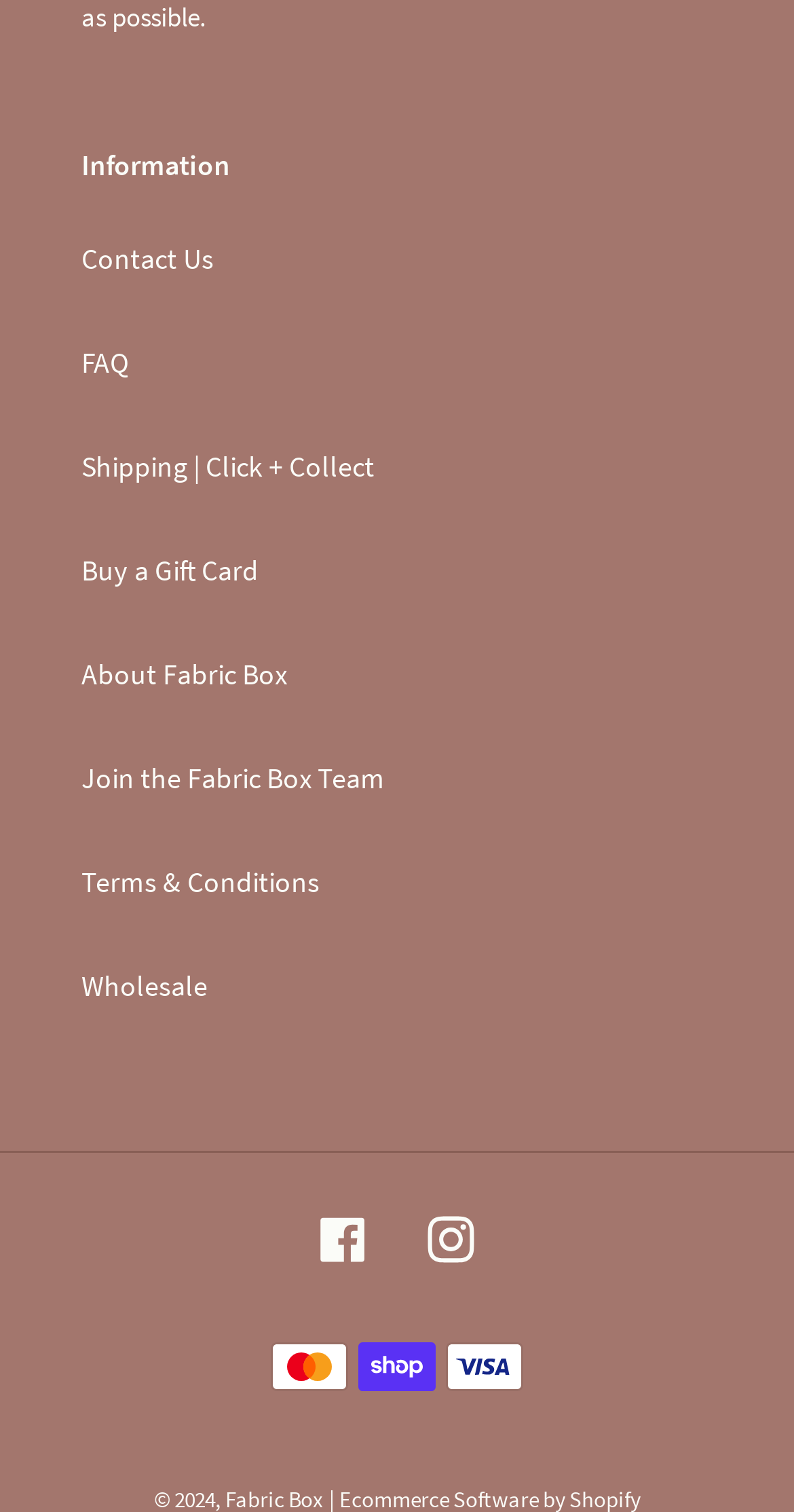From the given element description: "Join the Fabric Box Team", find the bounding box for the UI element. Provide the coordinates as four float numbers between 0 and 1, in the order [left, top, right, bottom].

[0.103, 0.503, 0.485, 0.527]